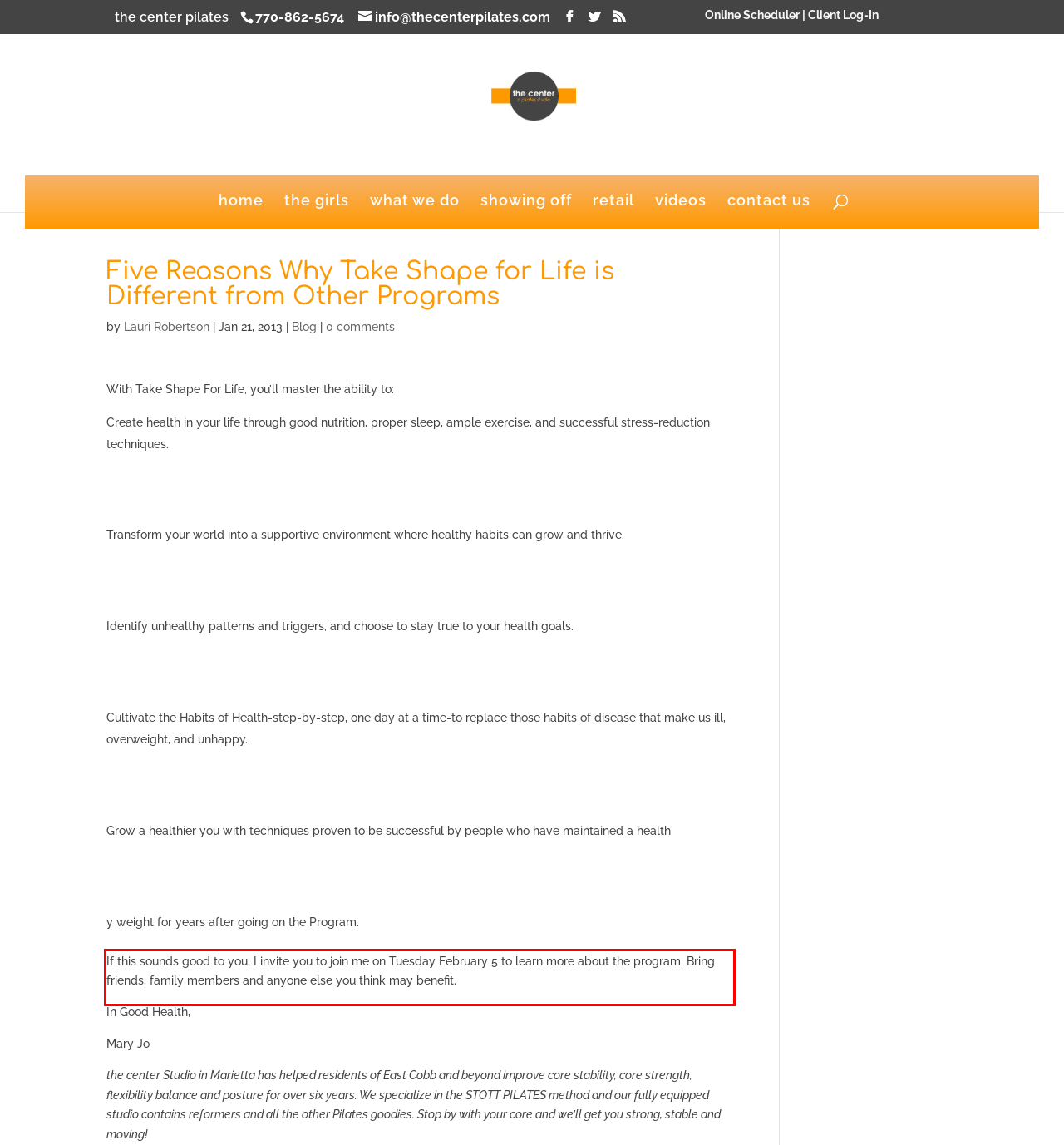You have a screenshot of a webpage where a UI element is enclosed in a red rectangle. Perform OCR to capture the text inside this red rectangle.

If this sounds good to you, I invite you to join me on Tuesday February 5 to learn more about the program. Bring friends, family members and anyone else you think may benefit.